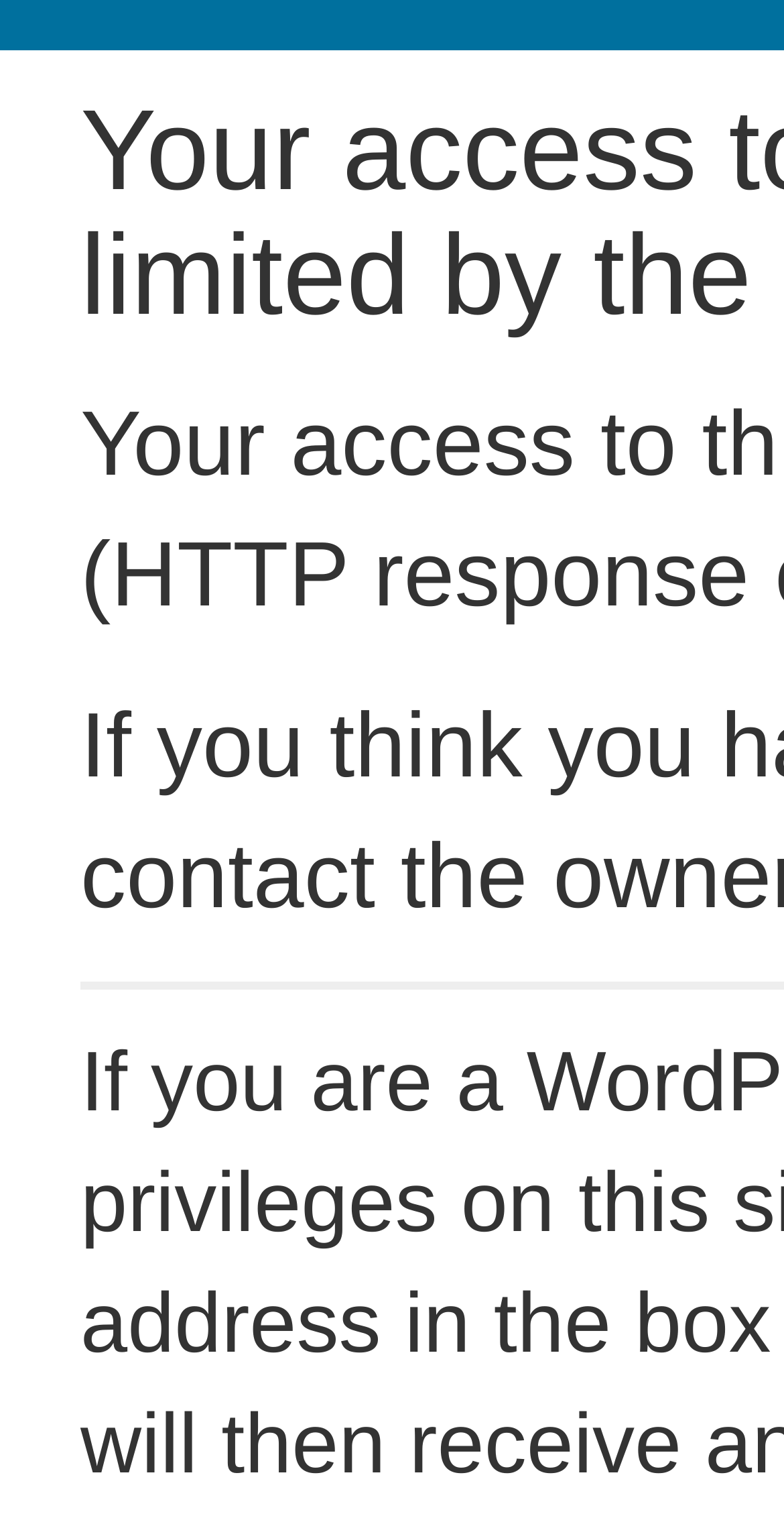Please determine the headline of the webpage and provide its content.

Your access to this site has been limited by the site owner